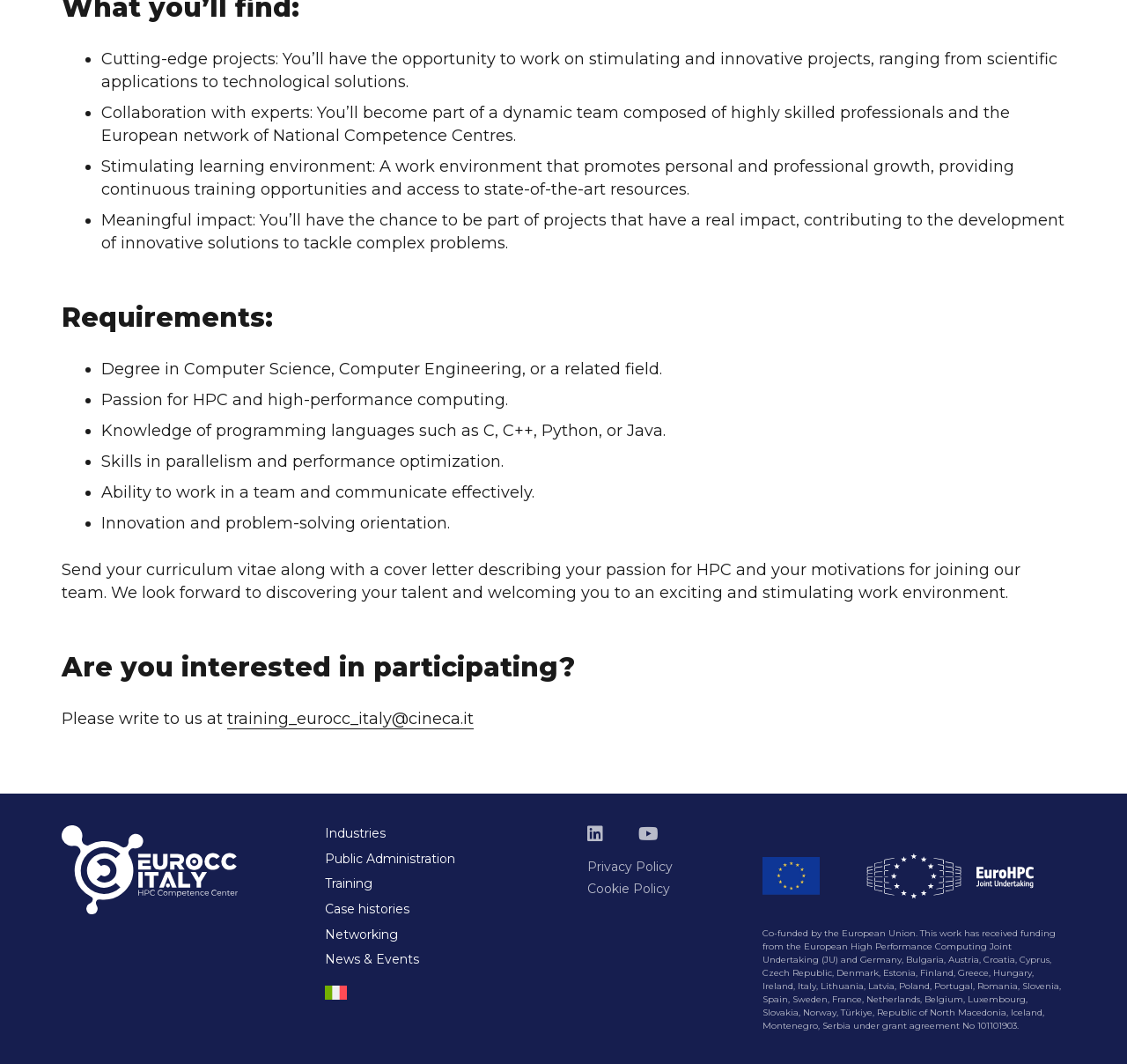Identify the bounding box coordinates for the region to click in order to carry out this instruction: "View news and events". Provide the coordinates using four float numbers between 0 and 1, formatted as [left, top, right, bottom].

[0.288, 0.894, 0.371, 0.909]